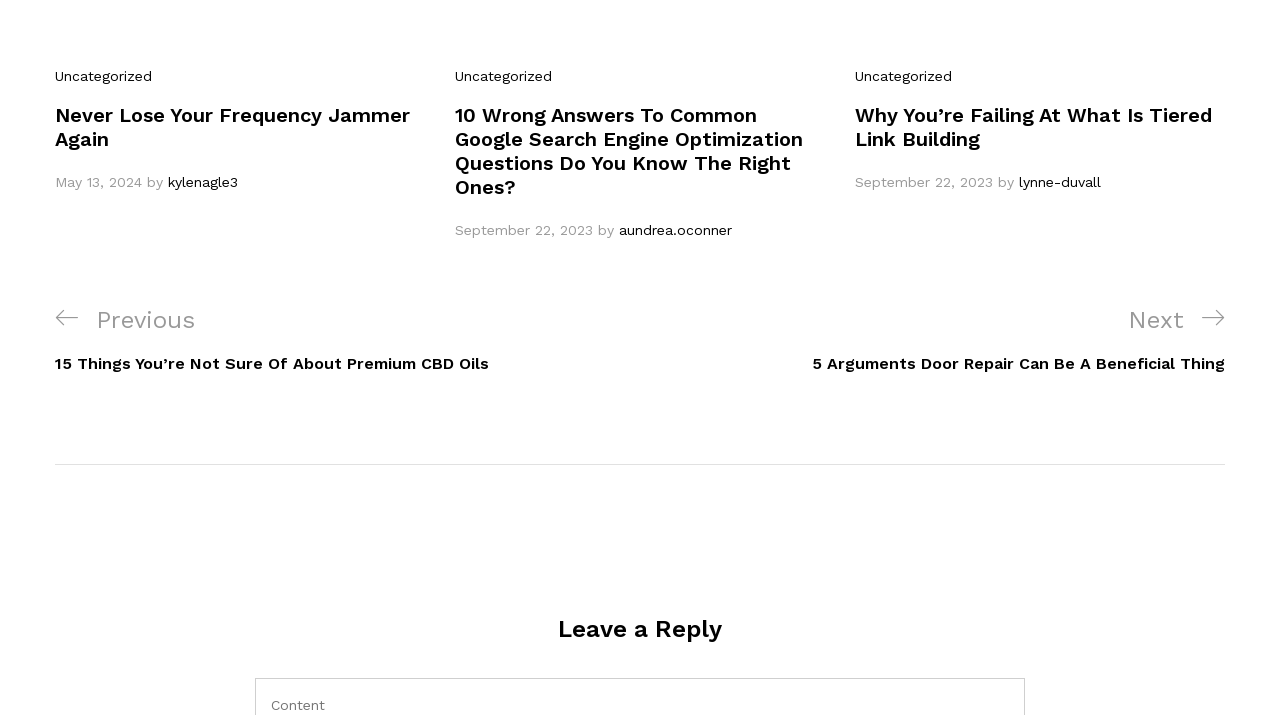Please identify the bounding box coordinates of the element that needs to be clicked to execute the following command: "view another post". Provide the bounding box using four float numbers between 0 and 1, formatted as [left, top, right, bottom].

[0.355, 0.144, 0.627, 0.278]